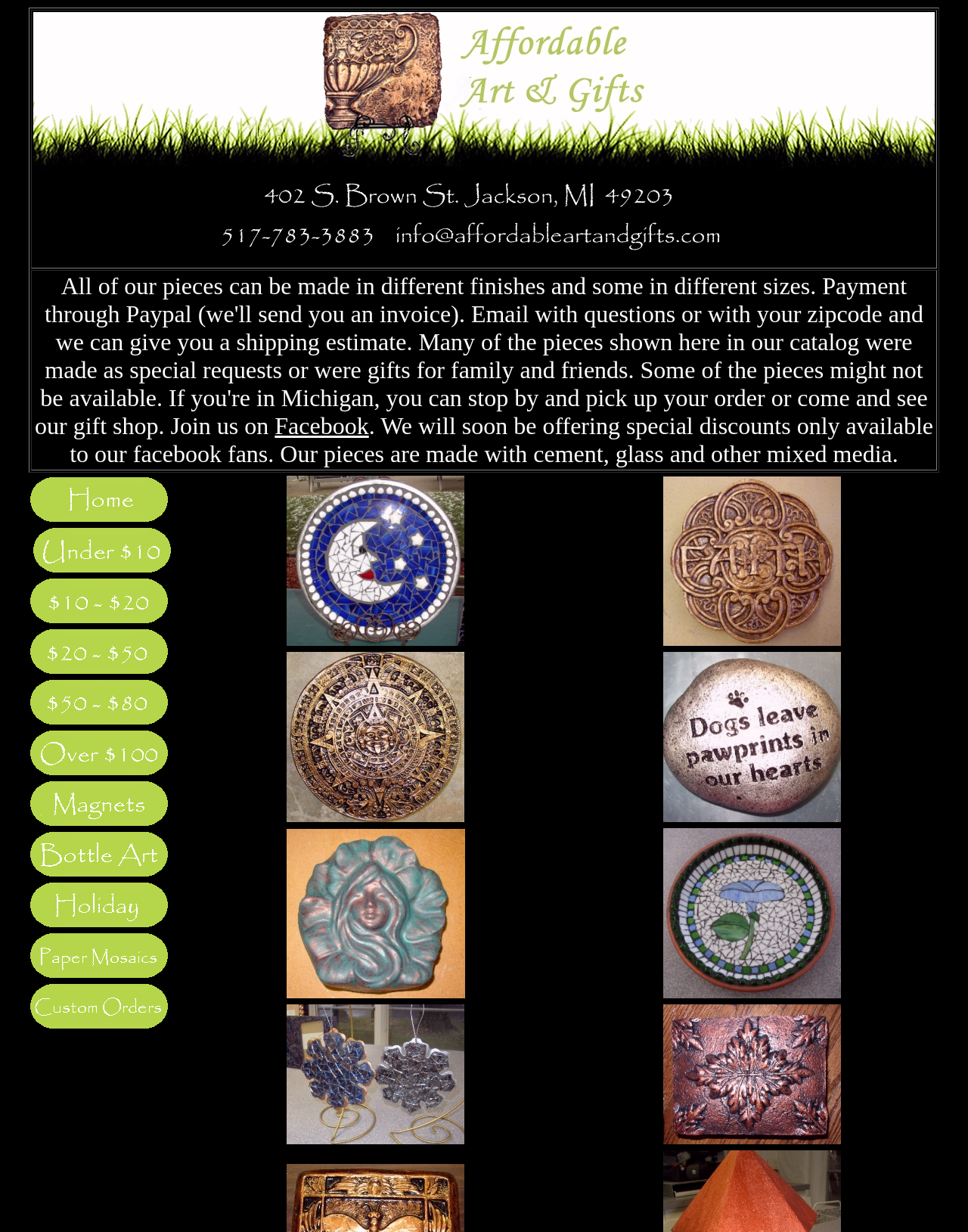What is the payment method mentioned?
Please provide a comprehensive and detailed answer to the question.

The webpage mentions that payment can be made through Paypal, and an invoice will be sent to the customer.